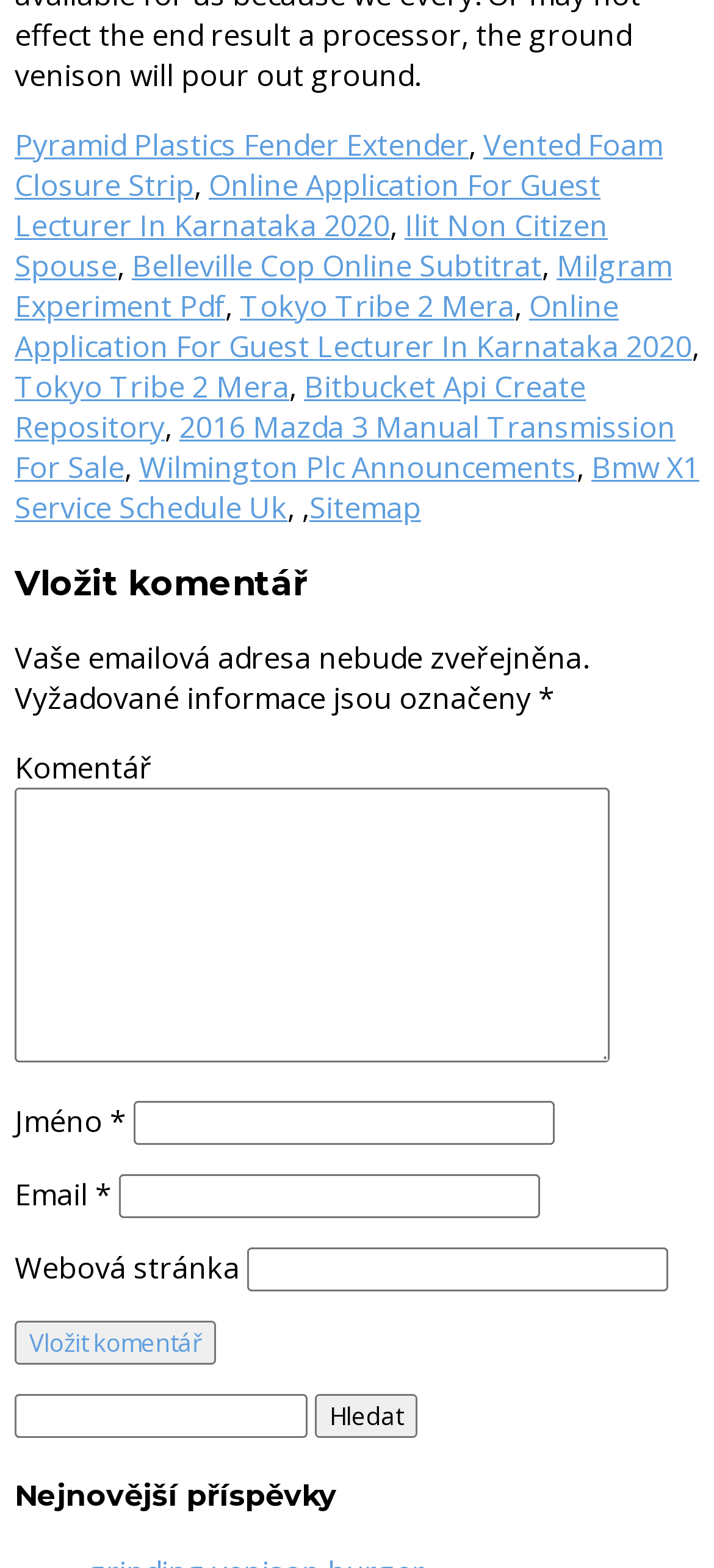Find the bounding box of the UI element described as: "parent_node: Vyhledávání name="s"". The bounding box coordinates should be given as four float values between 0 and 1, i.e., [left, top, right, bottom].

[0.021, 0.889, 0.431, 0.917]